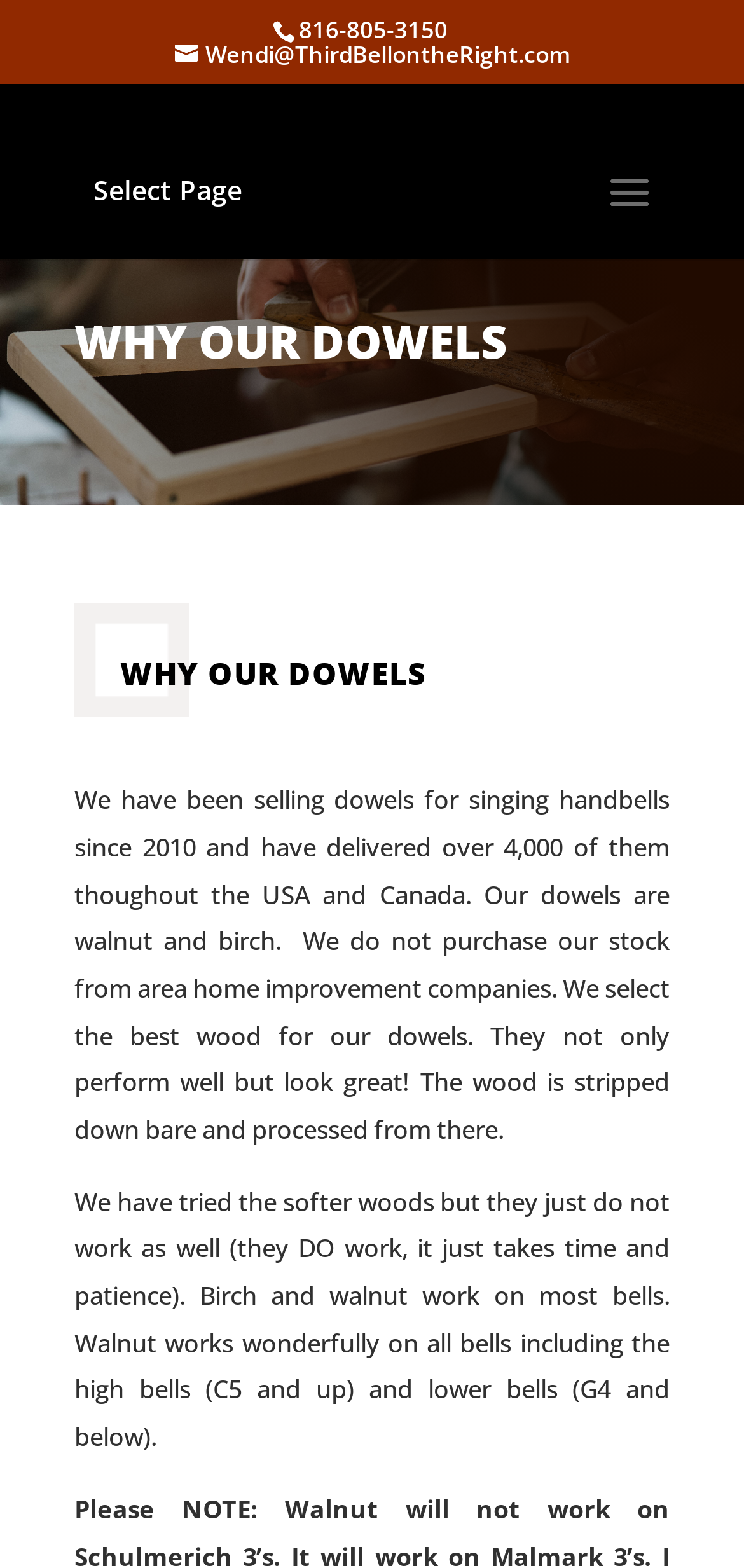What is the phone number on the webpage?
Analyze the image and provide a thorough answer to the question.

I found the phone number by looking at the StaticText element with the bounding box coordinates [0.401, 0.009, 0.601, 0.029], which contains the text '816-805-3150'.